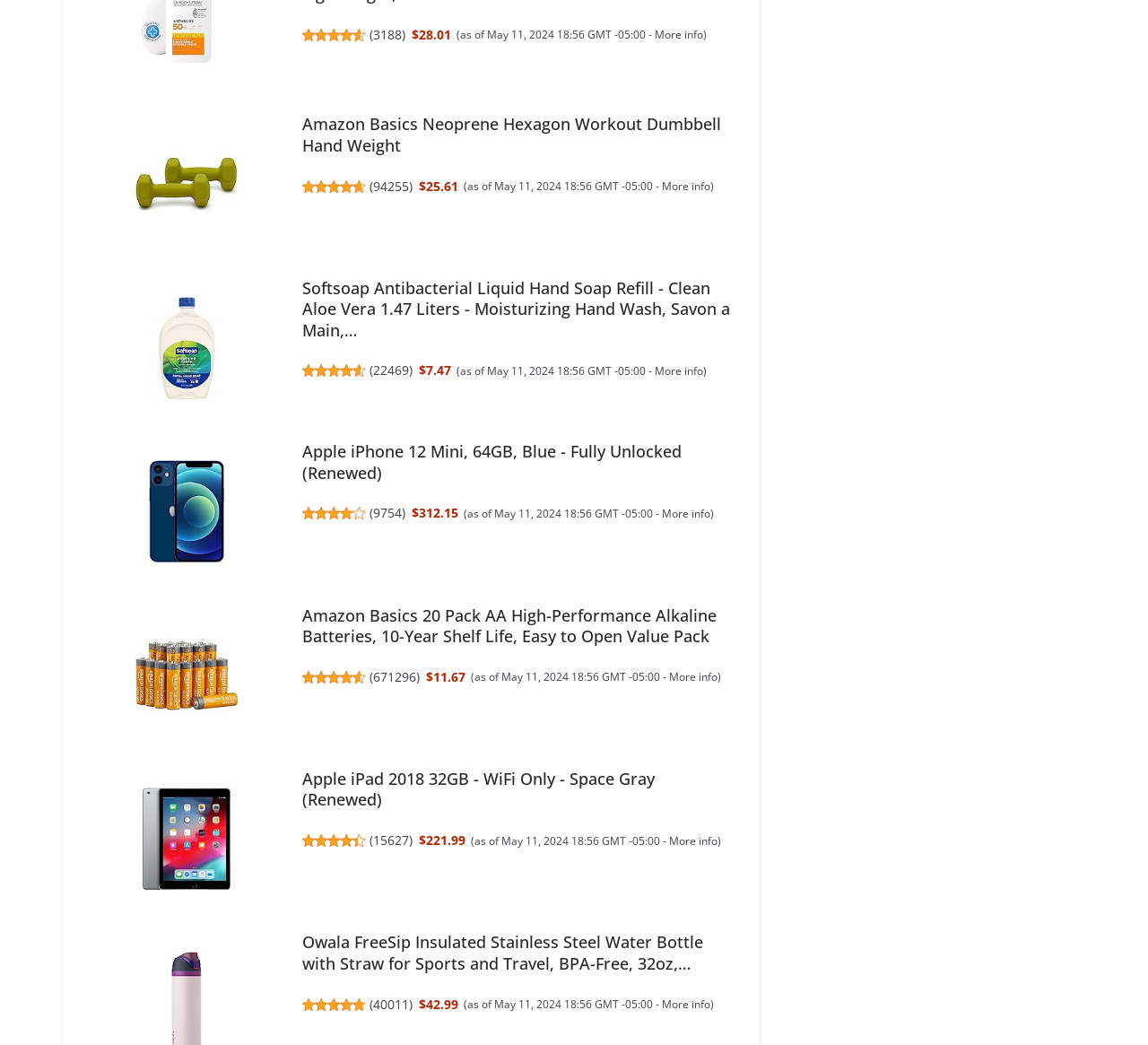Specify the bounding box coordinates of the region I need to click to perform the following instruction: "Get more information about Apple iPhone 12 Mini". The coordinates must be four float numbers in the range of 0 to 1, i.e., [left, top, right, bottom].

[0.577, 0.484, 0.619, 0.499]